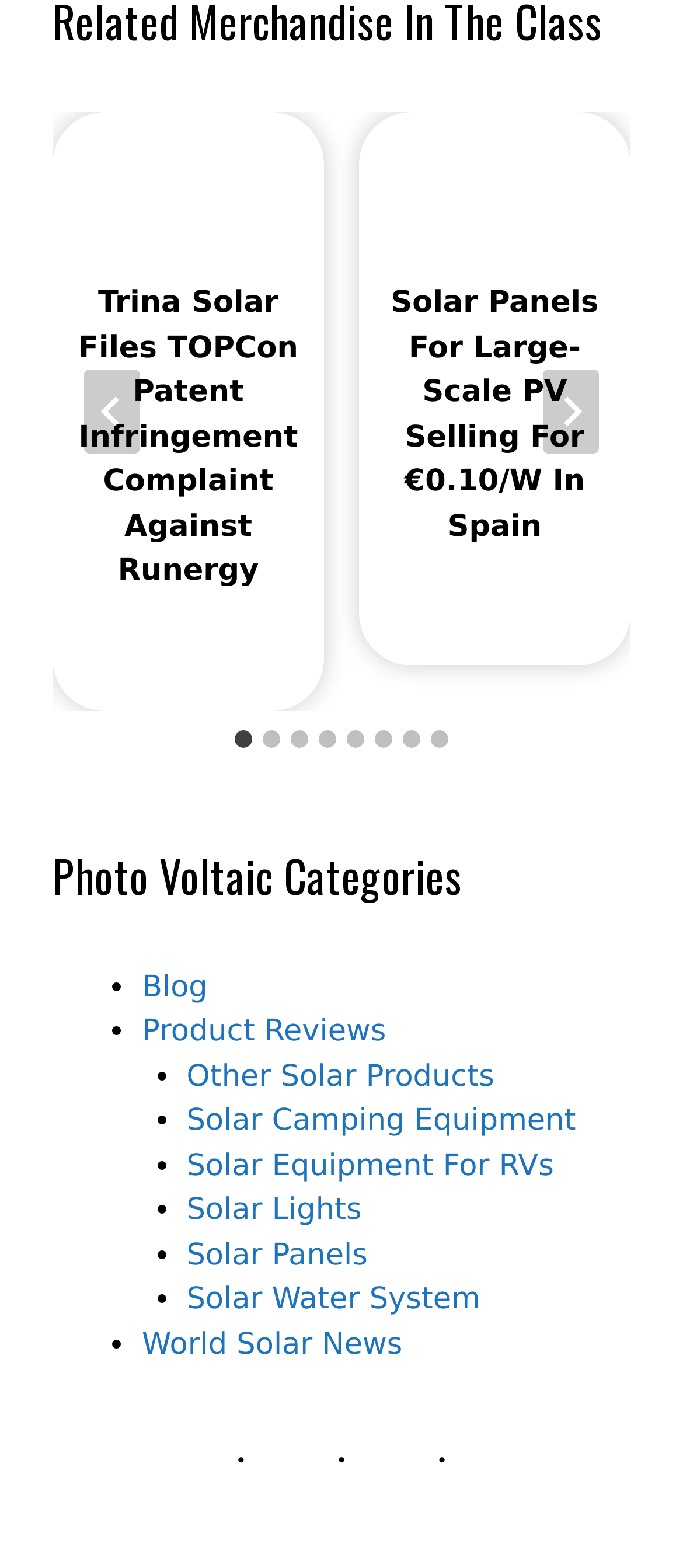From the webpage screenshot, identify the region described by alt="Photovoltaics Markets and Technology". Provide the bounding box coordinates as (top-left x, top-left y, bottom-right x, bottom-right y), with each value being a floating point number between 0 and 1.

[0.526, 0.072, 0.923, 0.169]